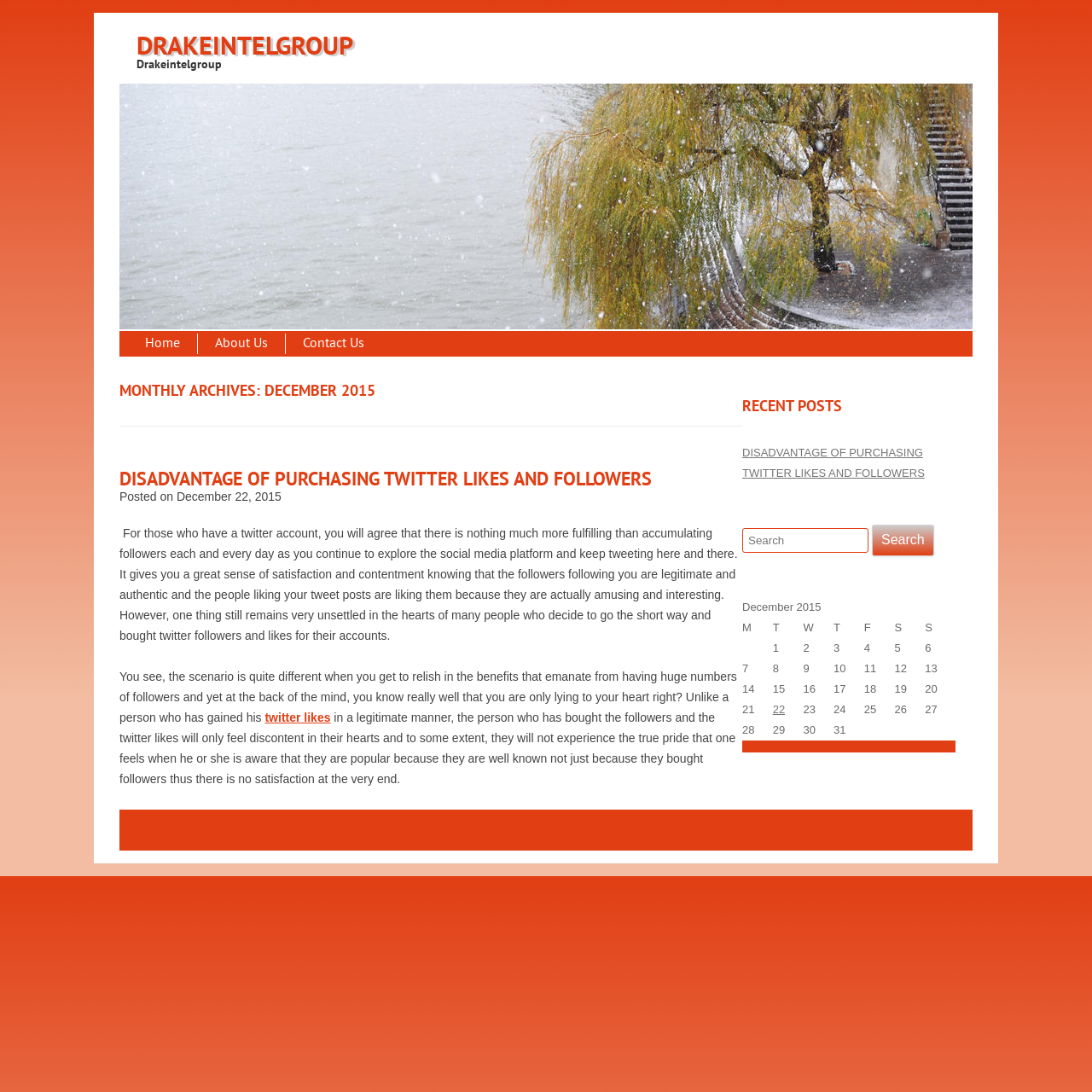Bounding box coordinates should be in the format (top-left x, top-left y, bottom-right x, bottom-right y) and all values should be floating point numbers between 0 and 1. Determine the bounding box coordinate for the UI element described as: Skip to secondary content

[0.0, 0.012, 0.126, 0.023]